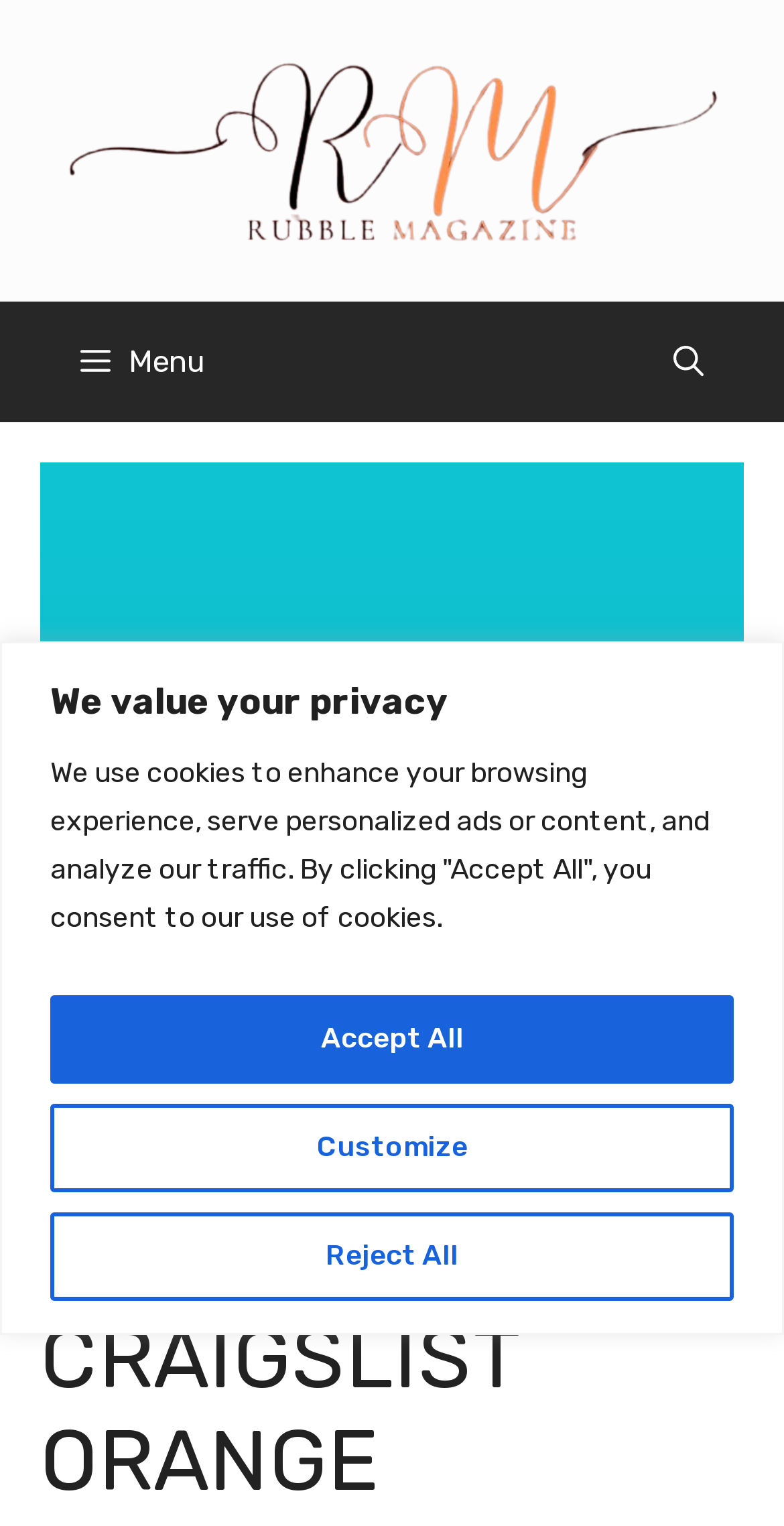Bounding box coordinates must be specified in the format (top-left x, top-left y, bottom-right x, bottom-right y). All values should be floating point numbers between 0 and 1. What are the bounding box coordinates of the UI element described as: alt="Rubblemagazine"

[0.077, 0.084, 0.923, 0.11]